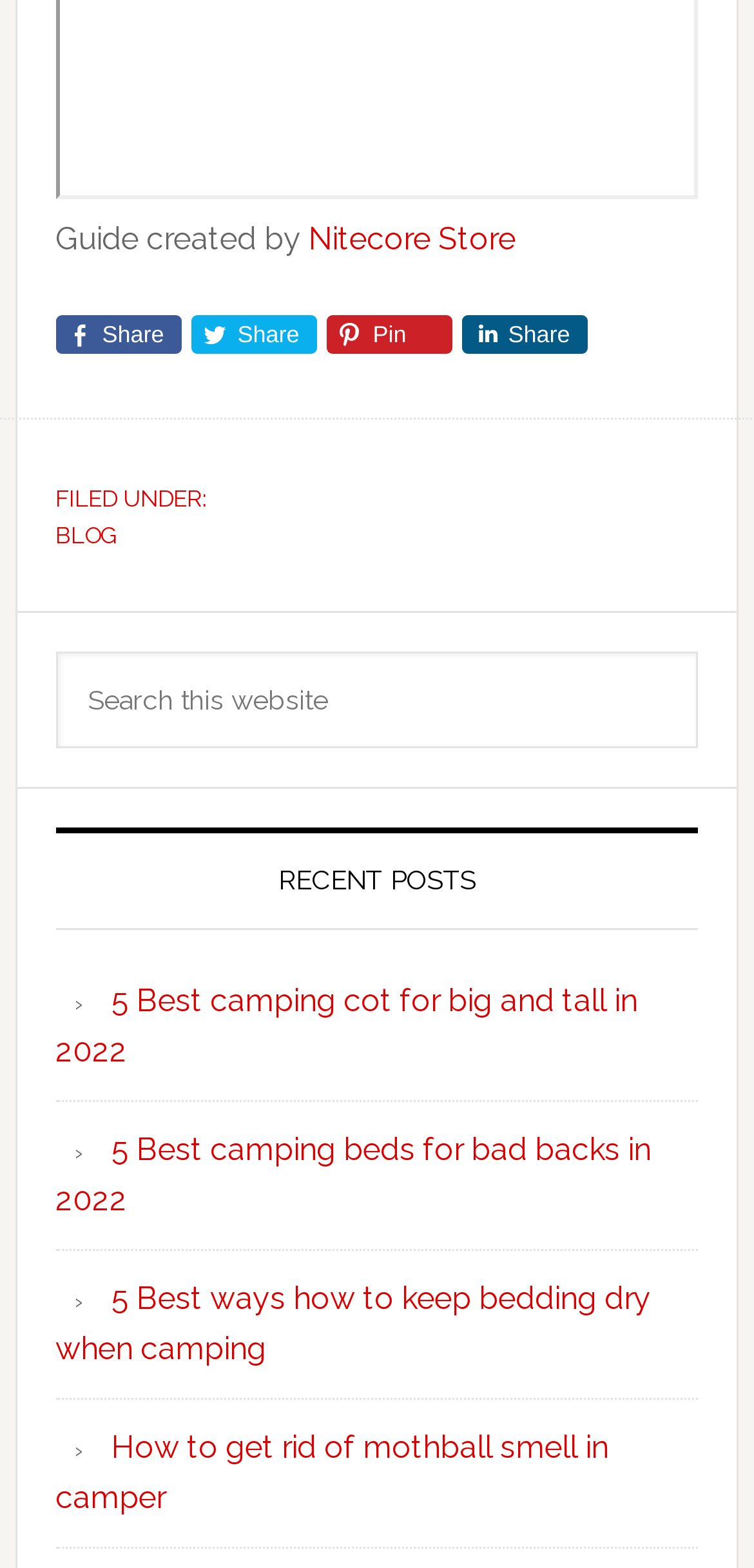Identify the bounding box coordinates for the element you need to click to achieve the following task: "Go to blog page". The coordinates must be four float values ranging from 0 to 1, formatted as [left, top, right, bottom].

[0.074, 0.333, 0.156, 0.35]